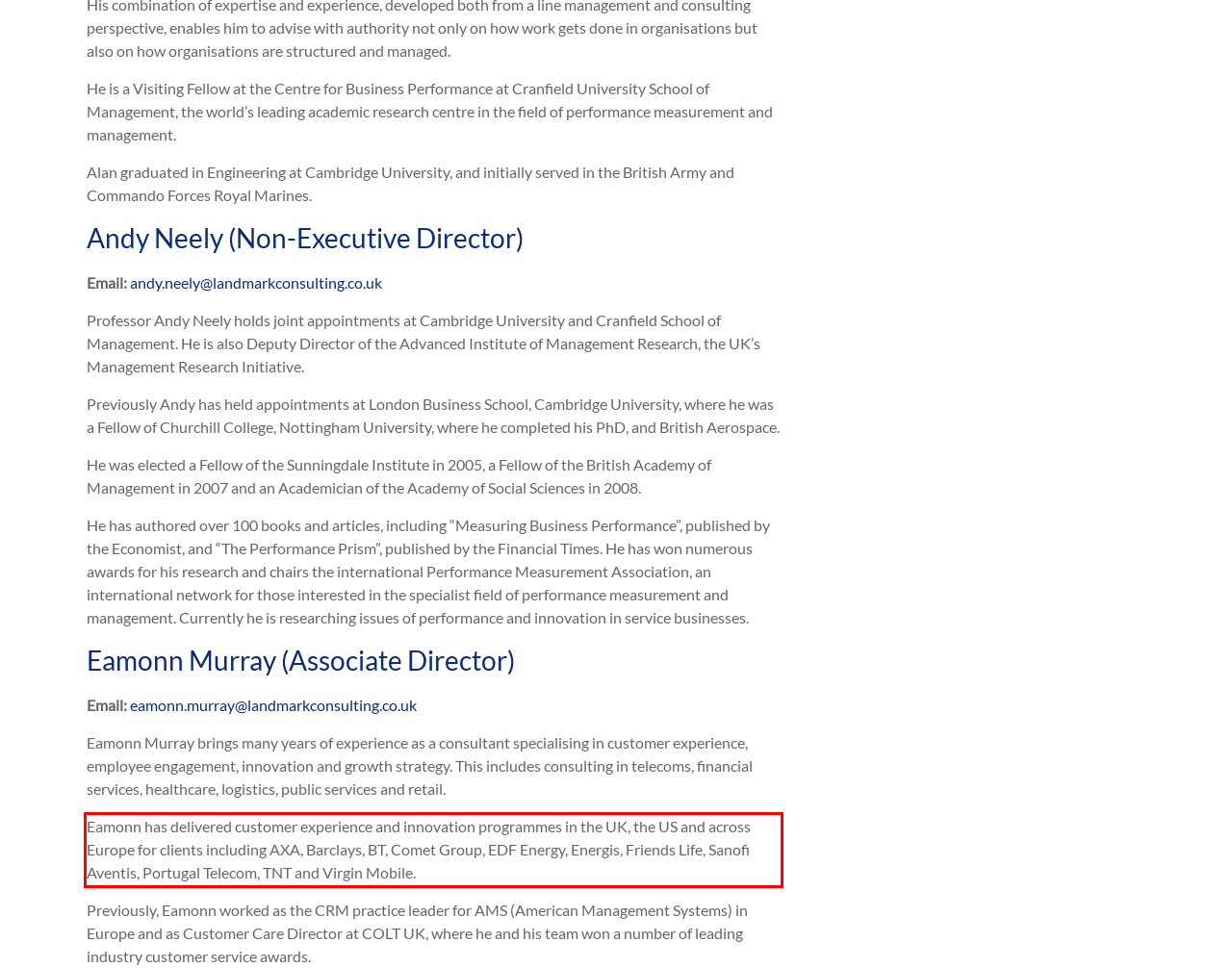You have a webpage screenshot with a red rectangle surrounding a UI element. Extract the text content from within this red bounding box.

Eamonn has delivered customer experience and innovation programmes in the UK, the US and across Europe for clients including AXA, Barclays, BT, Comet Group, EDF Energy, Energis, Friends Life, Sanofi Aventis, Portugal Telecom, TNT and Virgin Mobile.